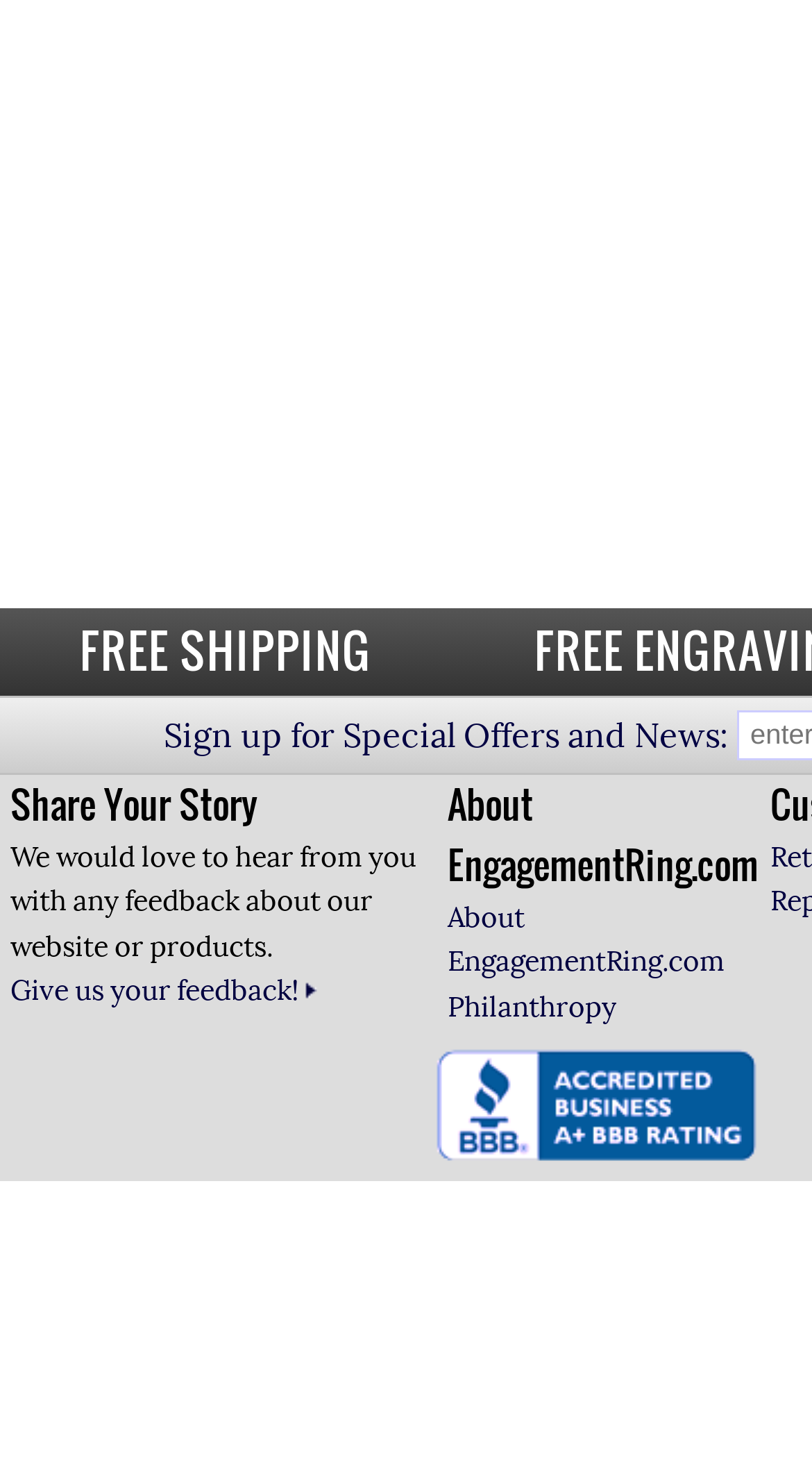Find the bounding box coordinates corresponding to the UI element with the description: "FREE SHIPPING". The coordinates should be formatted as [left, top, right, bottom], with values as floats between 0 and 1.

[0.098, 0.422, 0.457, 0.467]